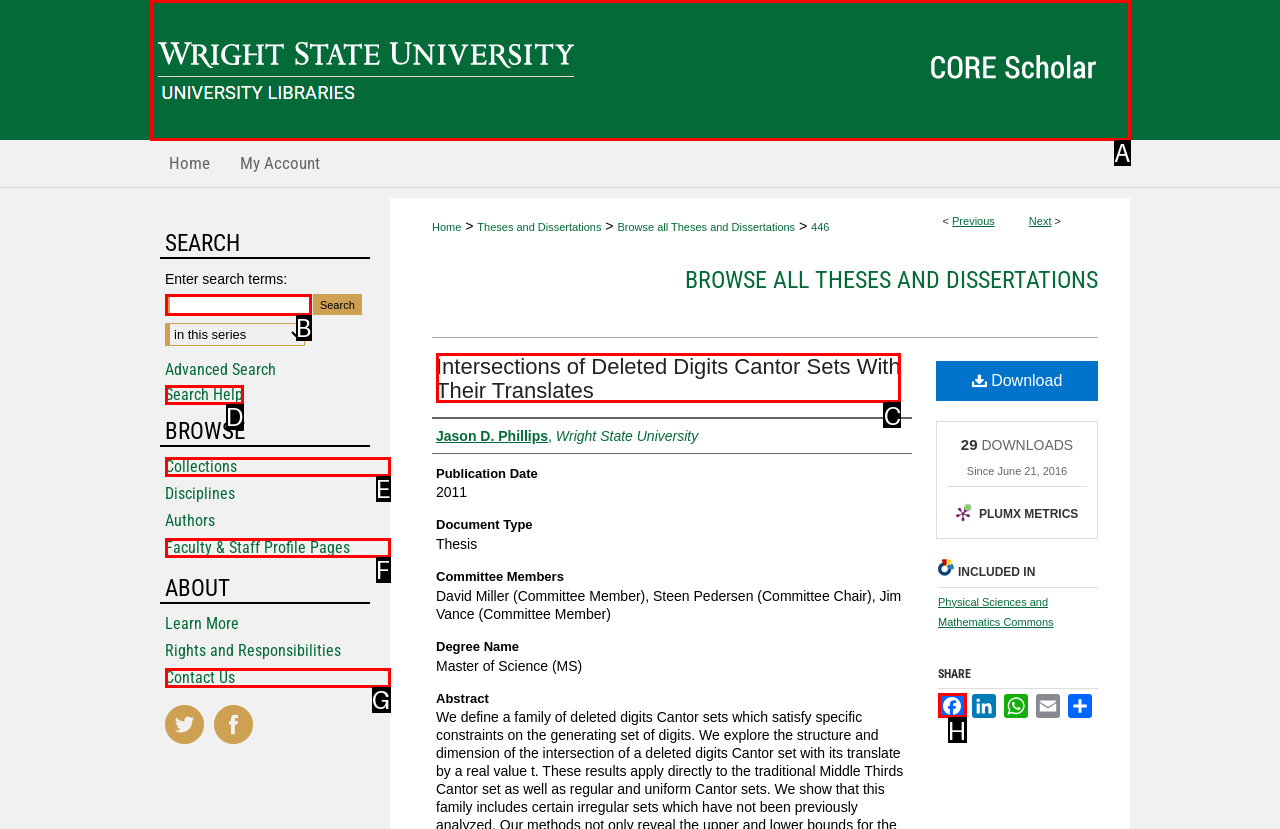Indicate which UI element needs to be clicked to fulfill the task: Share on Facebook
Answer with the letter of the chosen option from the available choices directly.

H